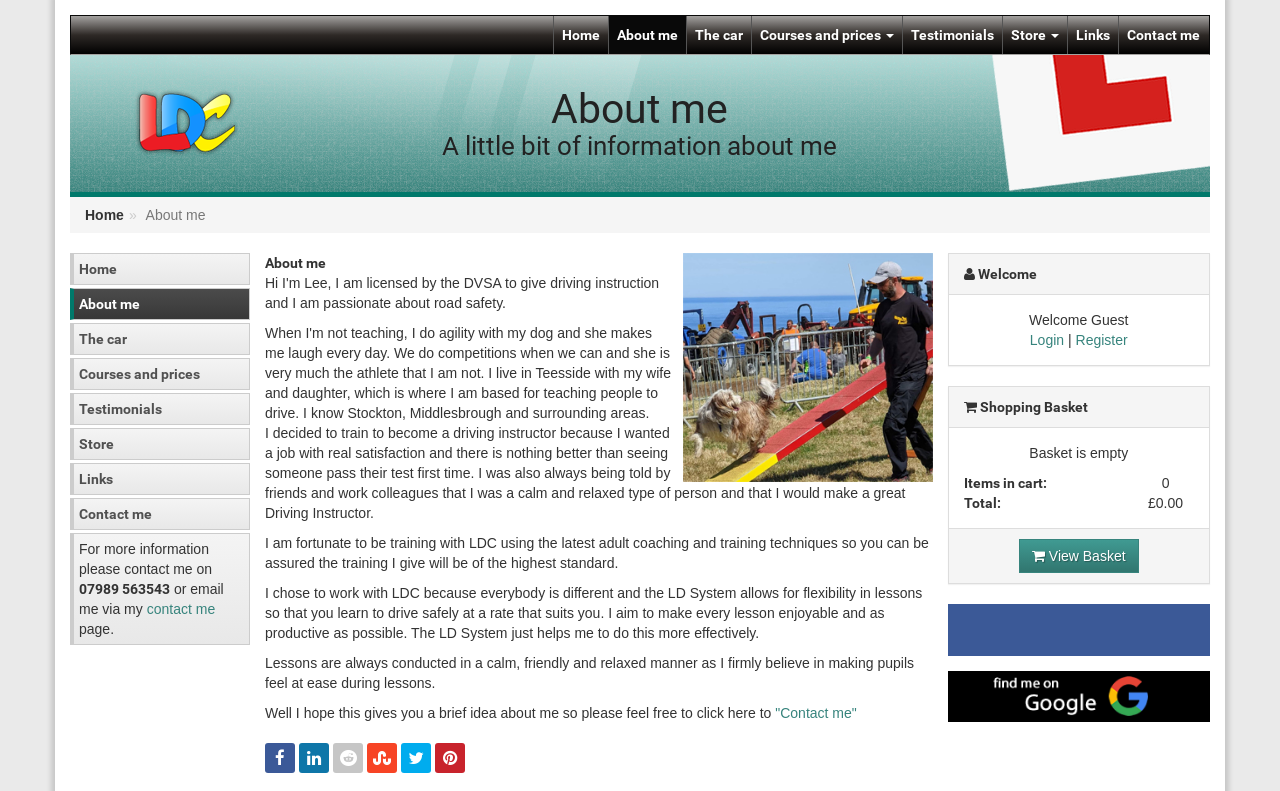Identify the bounding box coordinates of the element that should be clicked to fulfill this task: "Click on the 'Home' link". The coordinates should be provided as four float numbers between 0 and 1, i.e., [left, top, right, bottom].

[0.433, 0.02, 0.475, 0.068]